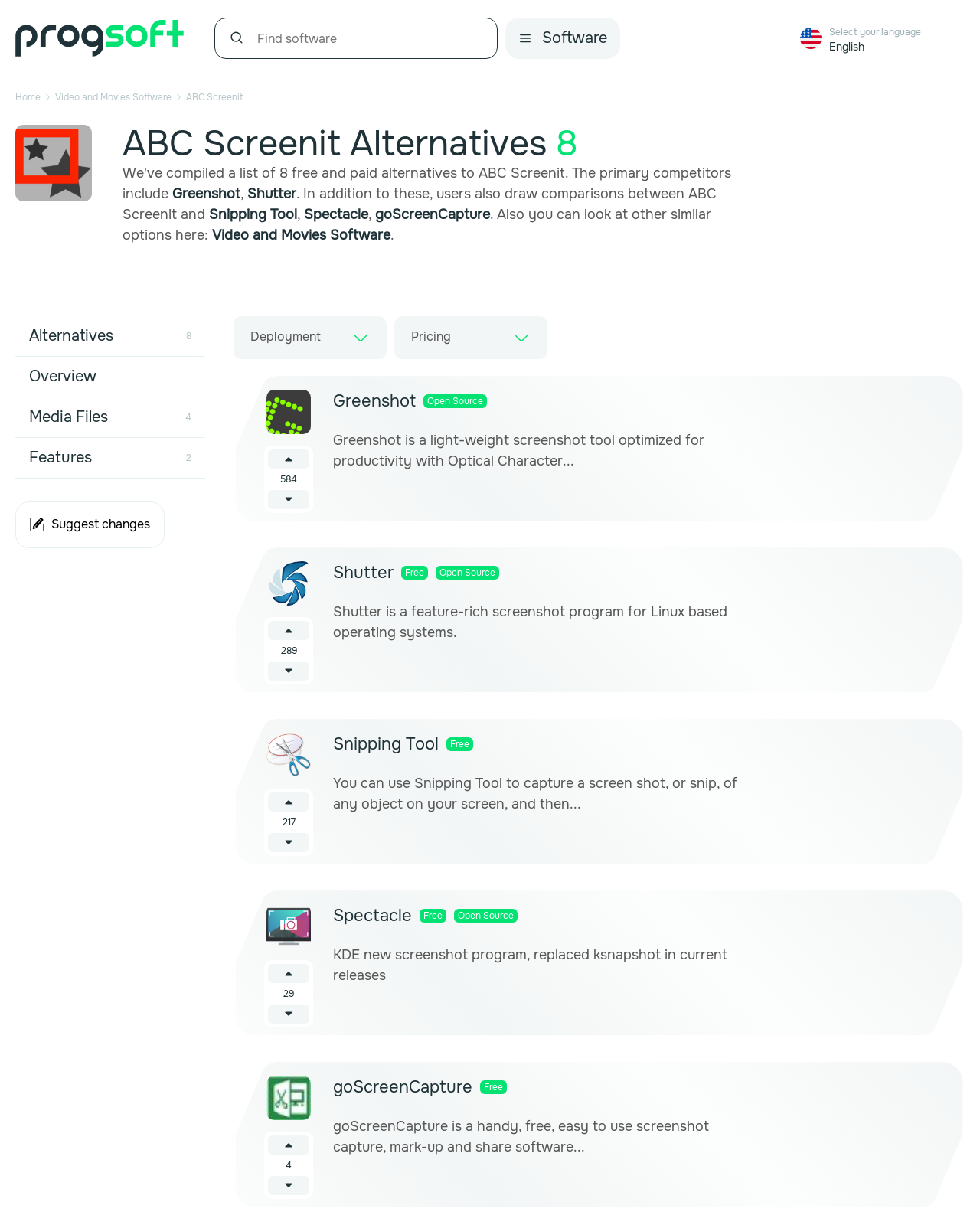Based on the provided description, "Media Files 4", find the bounding box of the corresponding UI element in the screenshot.

[0.016, 0.328, 0.209, 0.361]